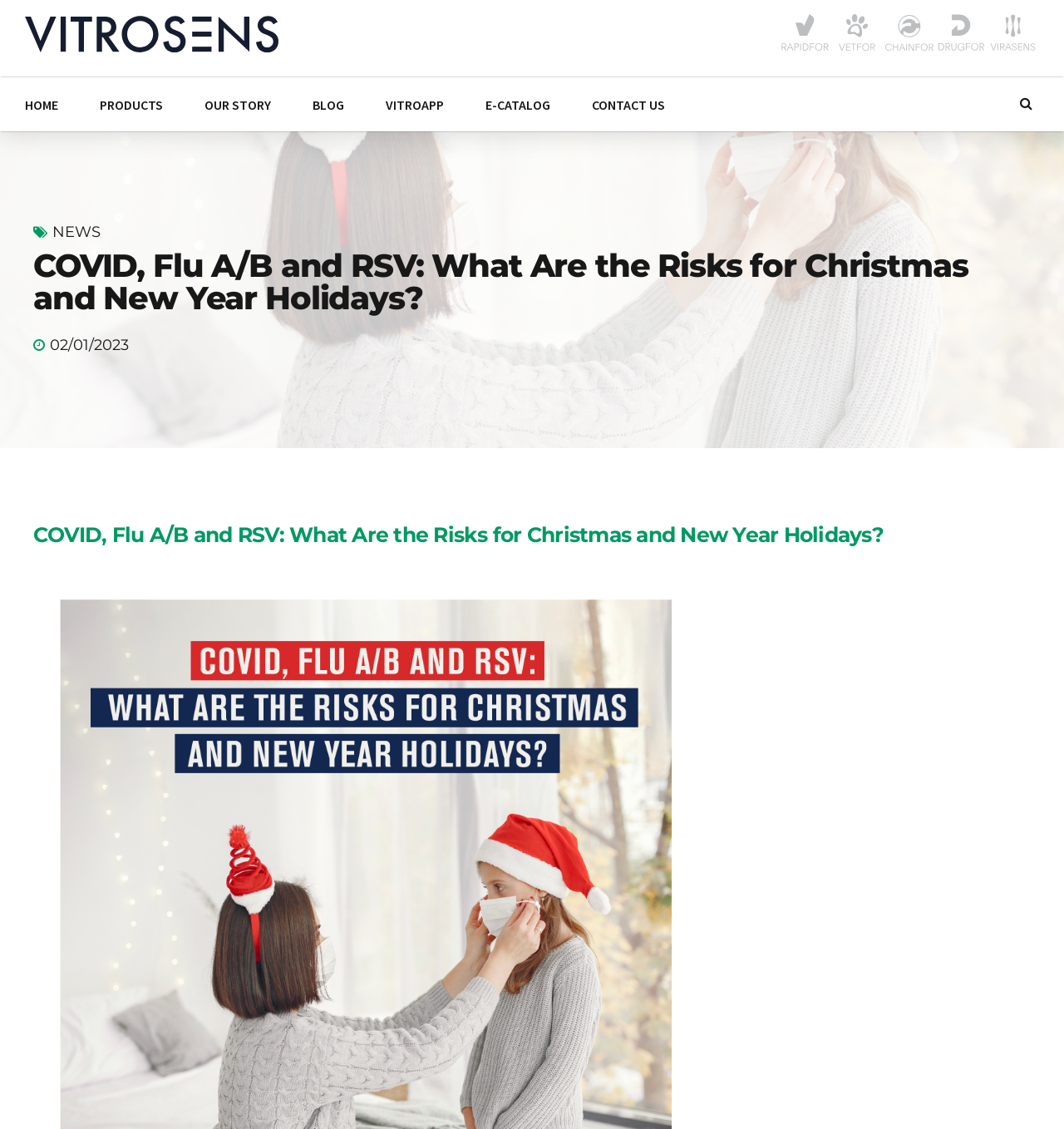Identify the coordinates of the bounding box for the element described below: "Drug of Abuse Tests". Return the coordinates as four float numbers between 0 and 1: [left, top, right, bottom].

[0.305, 0.152, 0.516, 0.185]